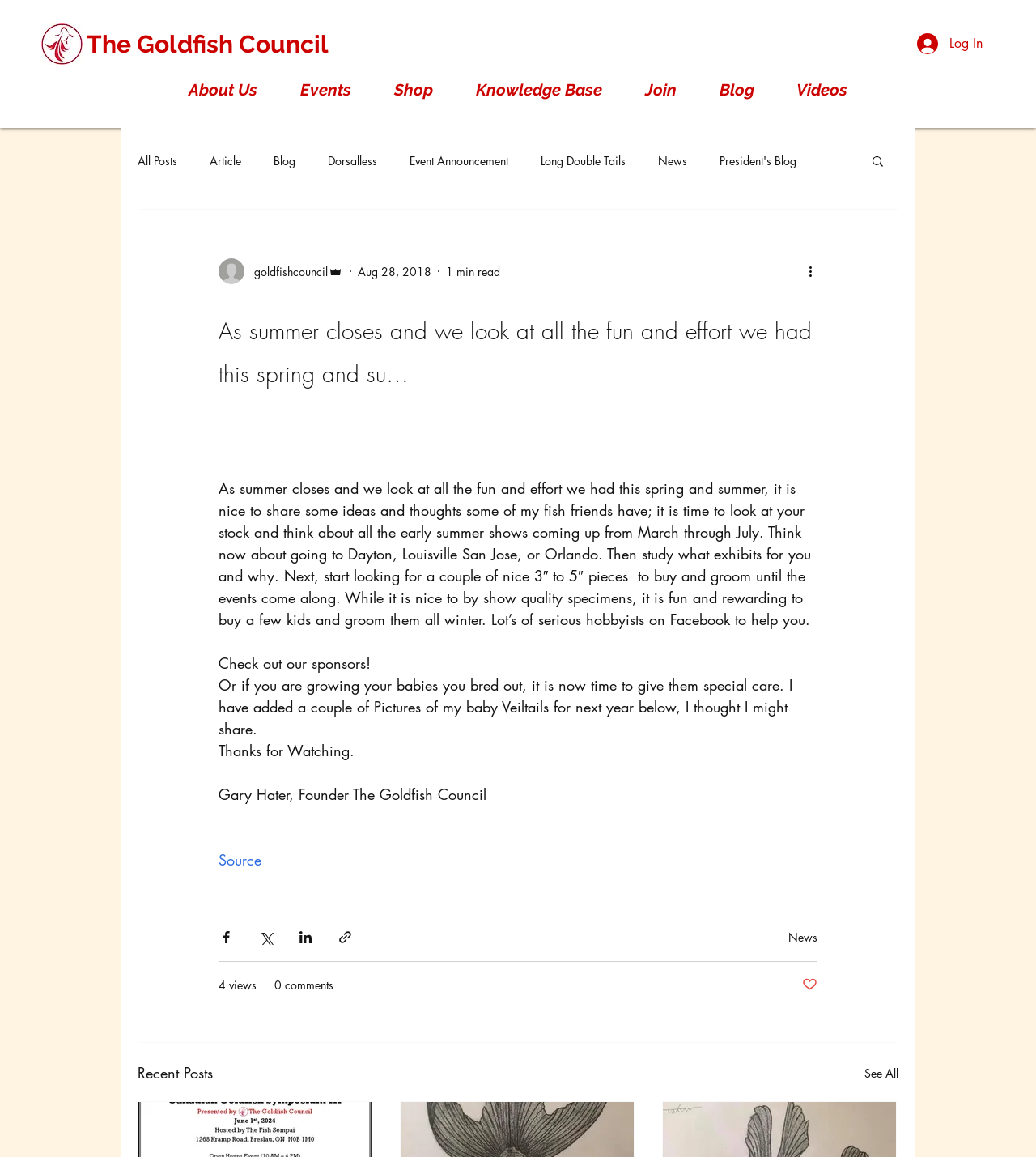What is the topic of the article?
Please give a detailed and elaborate explanation in response to the question.

The article discusses the care of goldfish, including preparing for summer shows, buying and grooming goldfish, and providing special care to baby goldfish. The topic can be inferred from the content of the article.